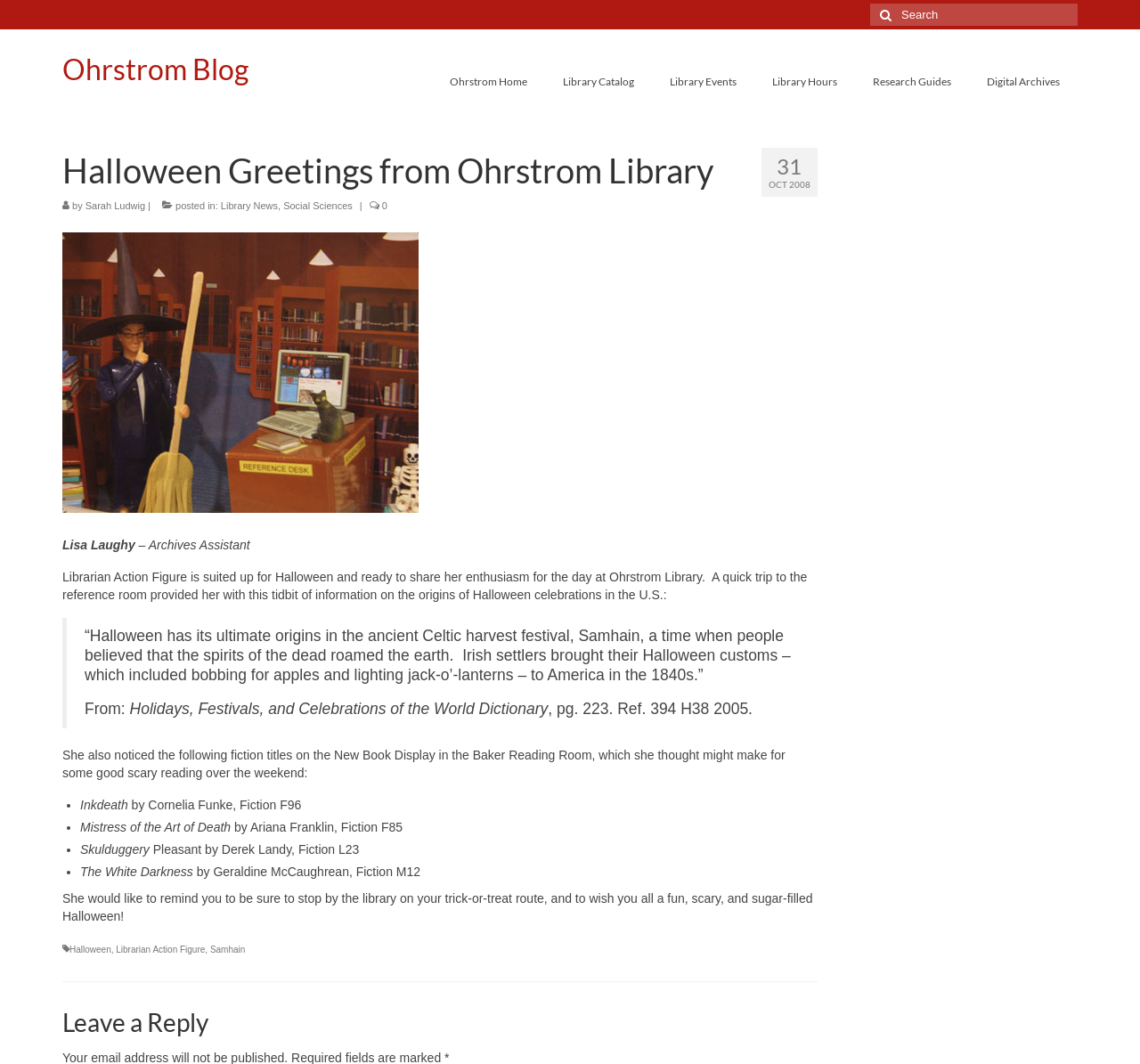Show the bounding box coordinates of the region that should be clicked to follow the instruction: "Read the article by Sarah Ludwig."

[0.075, 0.188, 0.127, 0.198]